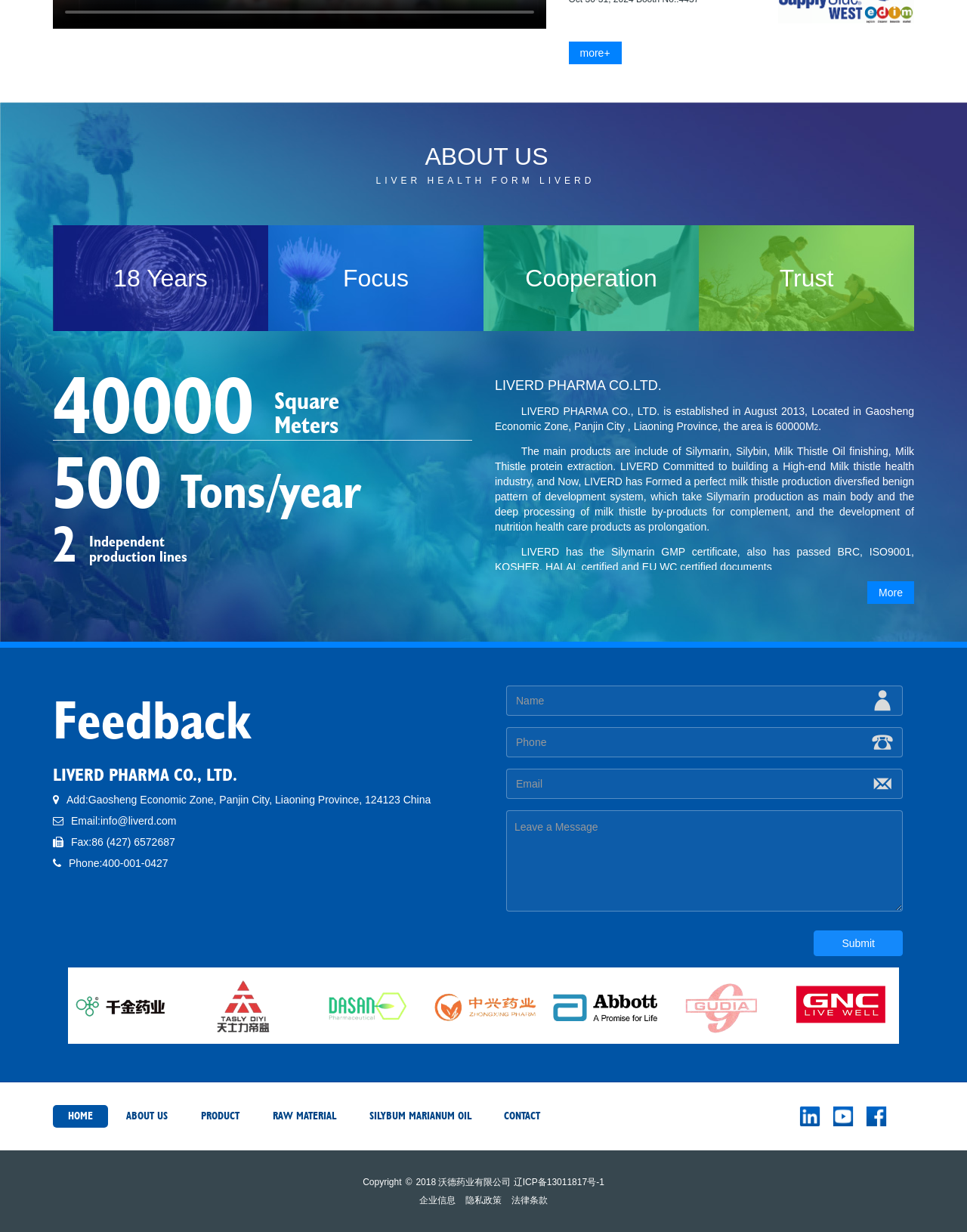What is the name of the company?
Based on the image, answer the question in a detailed manner.

The company name can be found in the StaticText element with ID 279, which is 'LIVERD PHARMA CO., LTD.'.